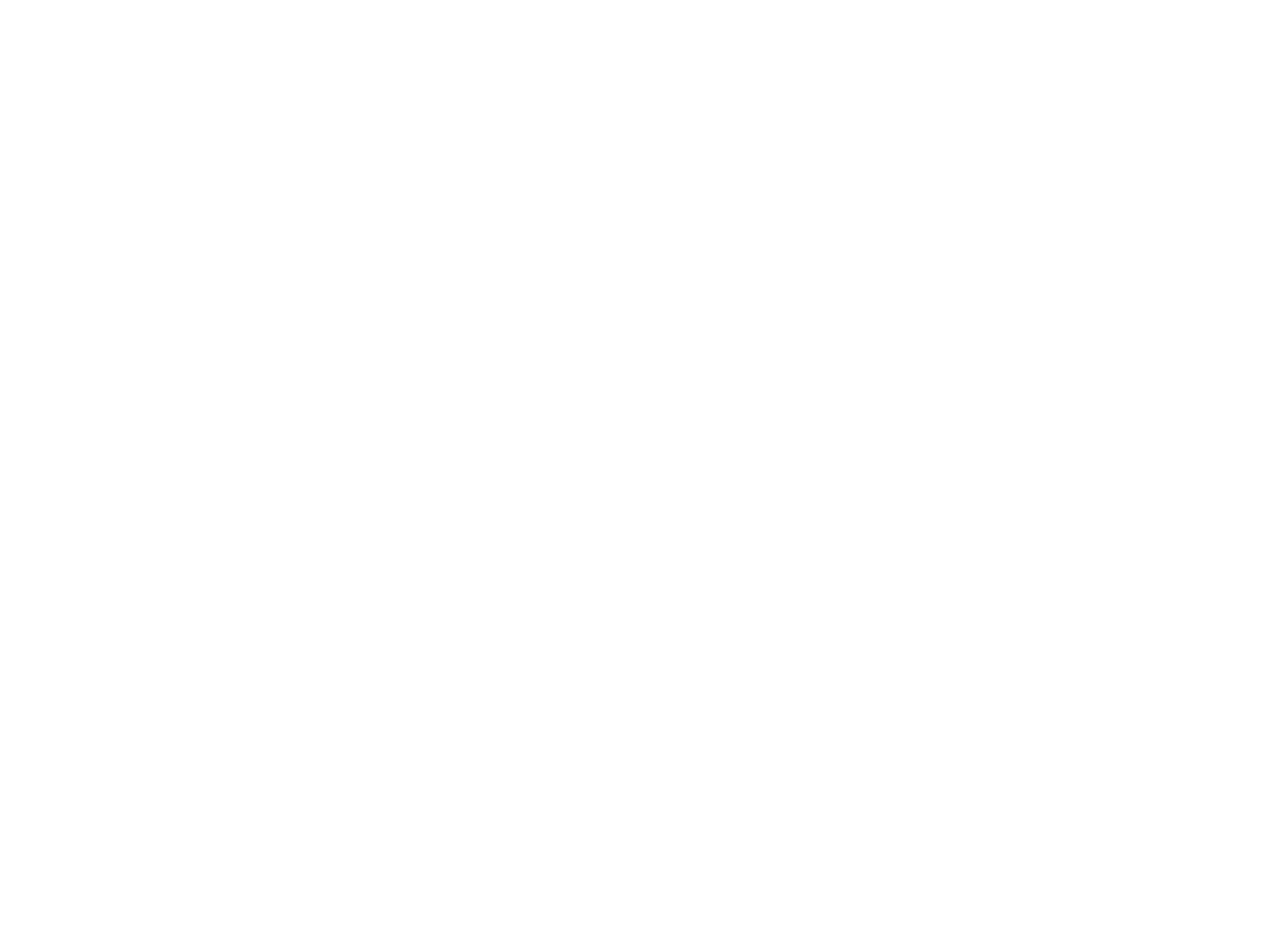Highlight the bounding box of the UI element that corresponds to this description: "PC Builder™".

[0.066, 0.36, 0.34, 0.446]